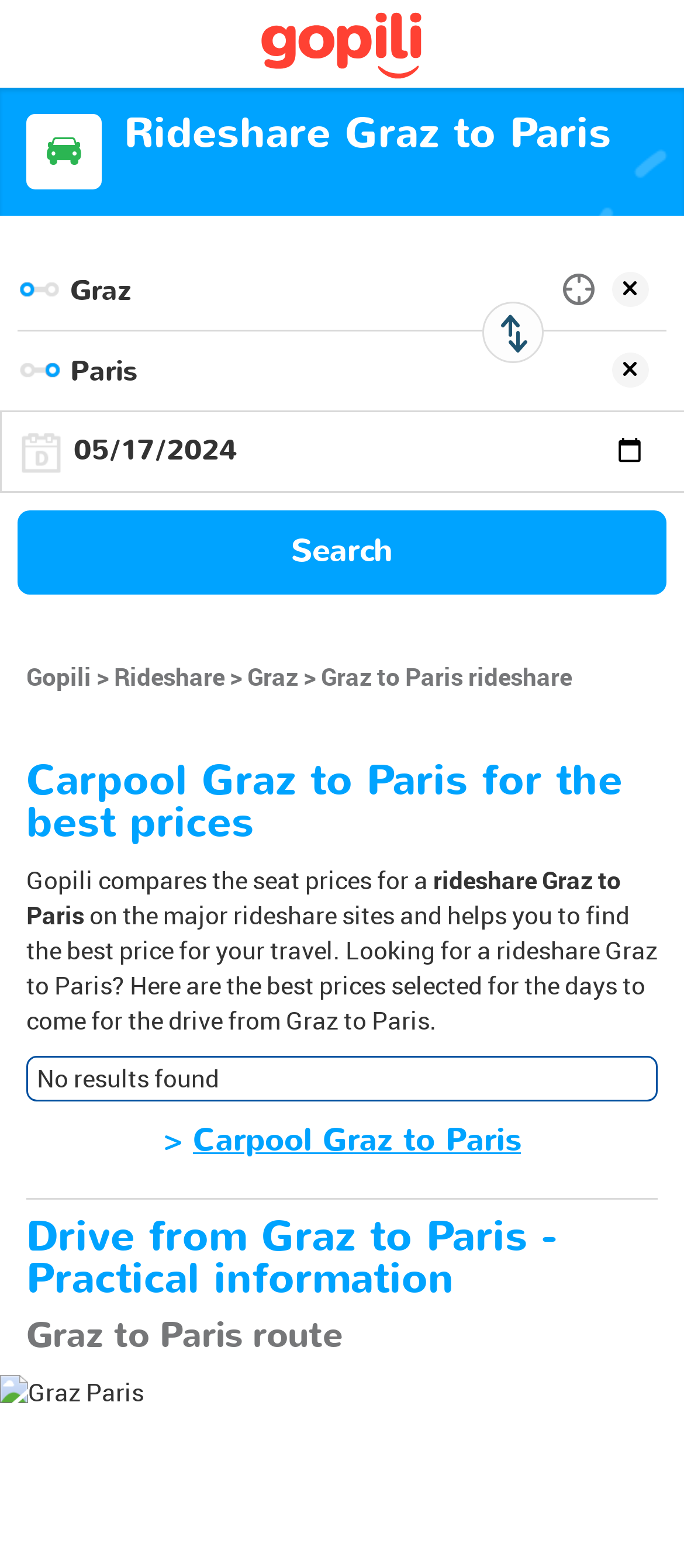What is the format of the date picker?
Answer the question in as much detail as possible.

The date picker format can be determined by looking at the spinbuttons and static text inside the date picker. There are three spinbuttons for Month, Day, and Year, and a static text '/' separating the Month and Day, indicating that the format is Month/Day/Year.